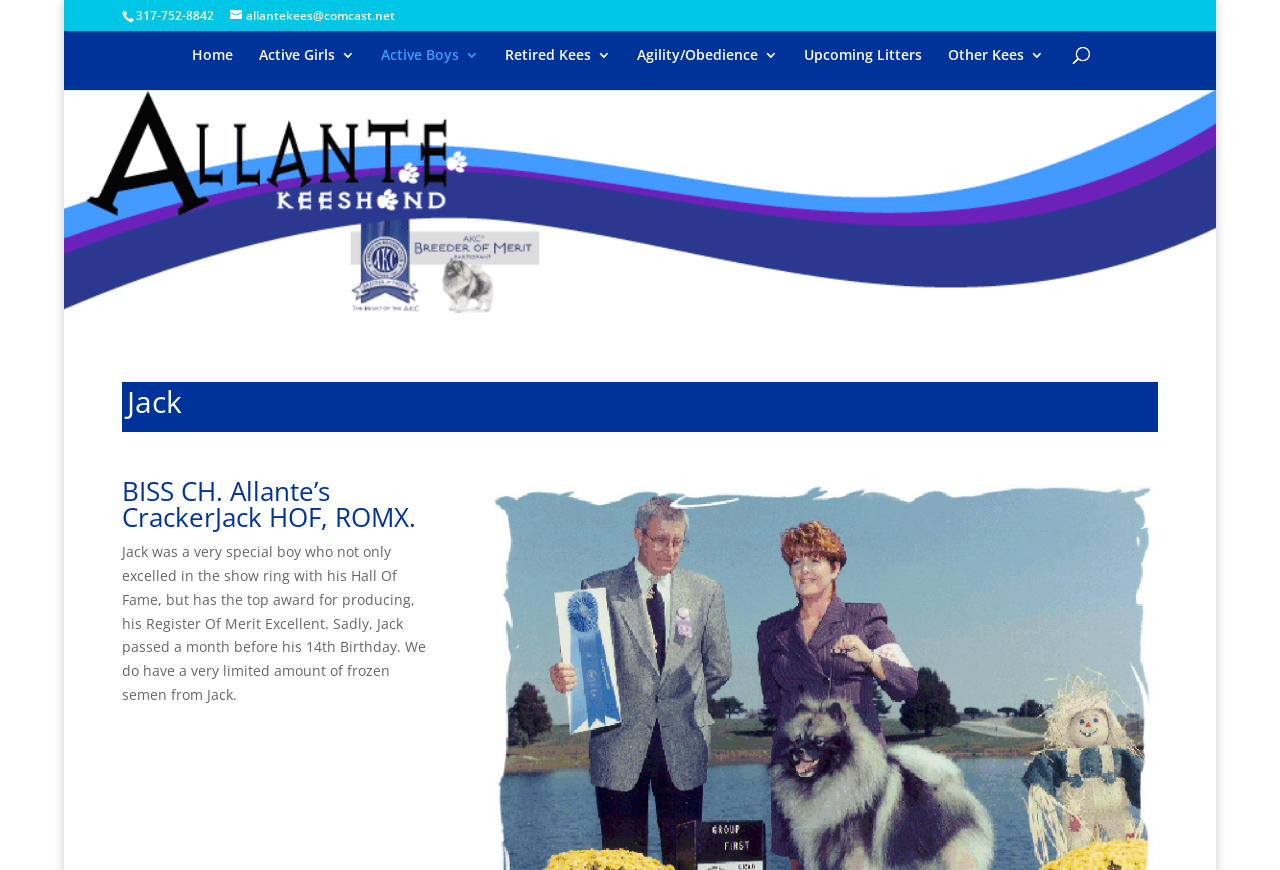Using the webpage screenshot, locate the HTML element that fits the following description and provide its bounding box: "Active Girls".

[0.202, 0.055, 0.277, 0.103]